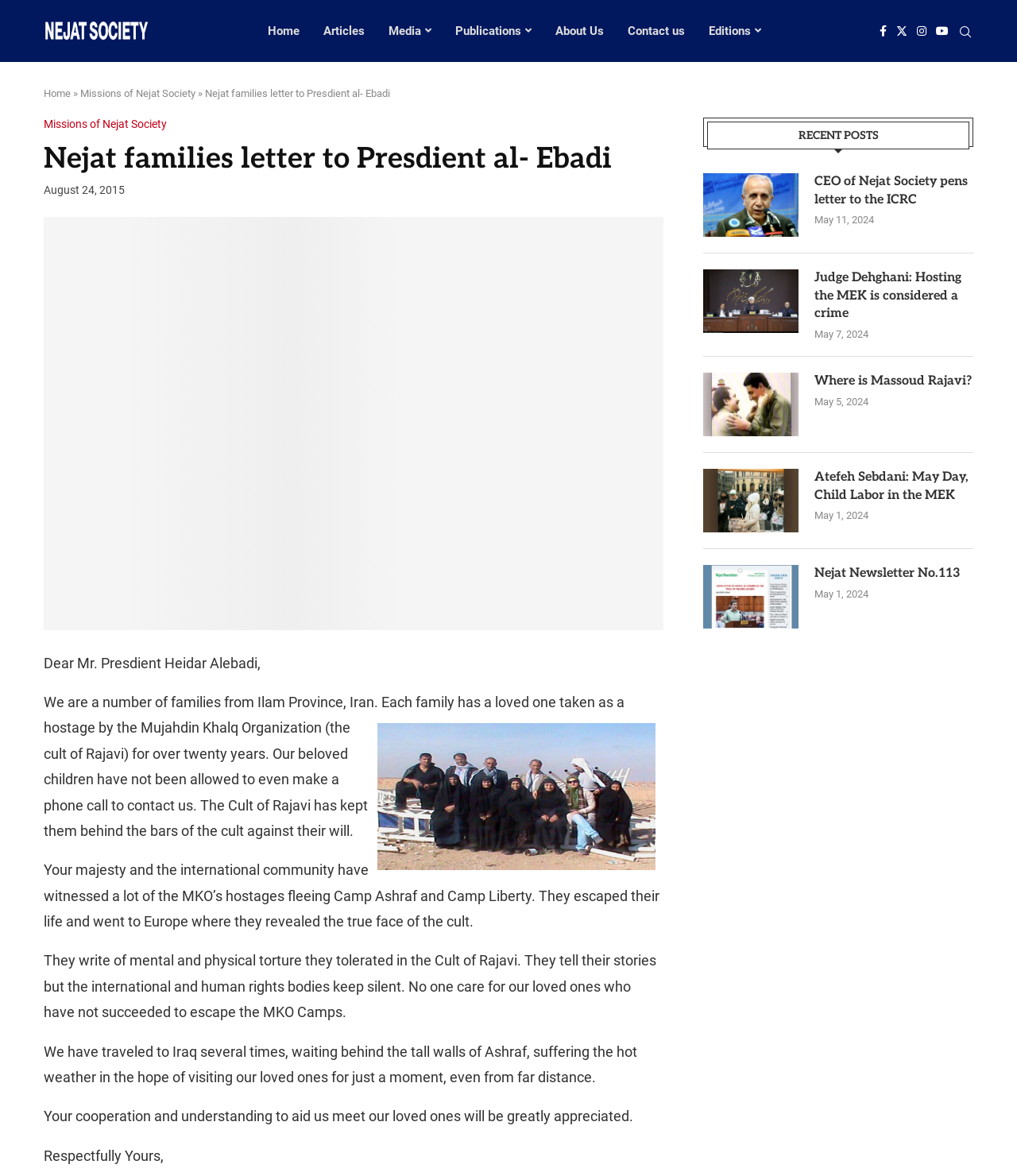Describe in detail what you see on the webpage.

This webpage appears to be a letter from Nejat families to President al-Ebadi, with a focus on the Mujahedin Khalq Organization (MKO) and its treatment of hostages. 

At the top of the page, there is a navigation menu with links to "Home", "Articles", "Media", "Publications", "About Us", "Contact us", and "Editions". Below this menu, there are social media links to Facebook, Twitter, Instagram, and Youtube, as well as a search bar. 

The main content of the page is a letter addressed to President al-Ebadi, which describes the plight of families who have loved ones being held hostage by the MKO. The letter explains that these hostages have been detained for over twenty years and have not been allowed to contact their families. It also mentions that some former hostages have escaped and spoken out about the mistreatment they suffered at the hands of the MKO.

To the right of the letter, there is a section titled "RECENT POSTS" which lists several articles, including "CEO of Nejat Society pens letter to the ICRC", "Judge Dehghani: Hosting the MEK is considered a crime", "Where is Massoud Rajavi?", "Atefeh Sebdani: May Day, Child Labor in the MEK", and "Nejat Newsletter No.113". Each article has a heading, a link, and a timestamp indicating when it was posted.